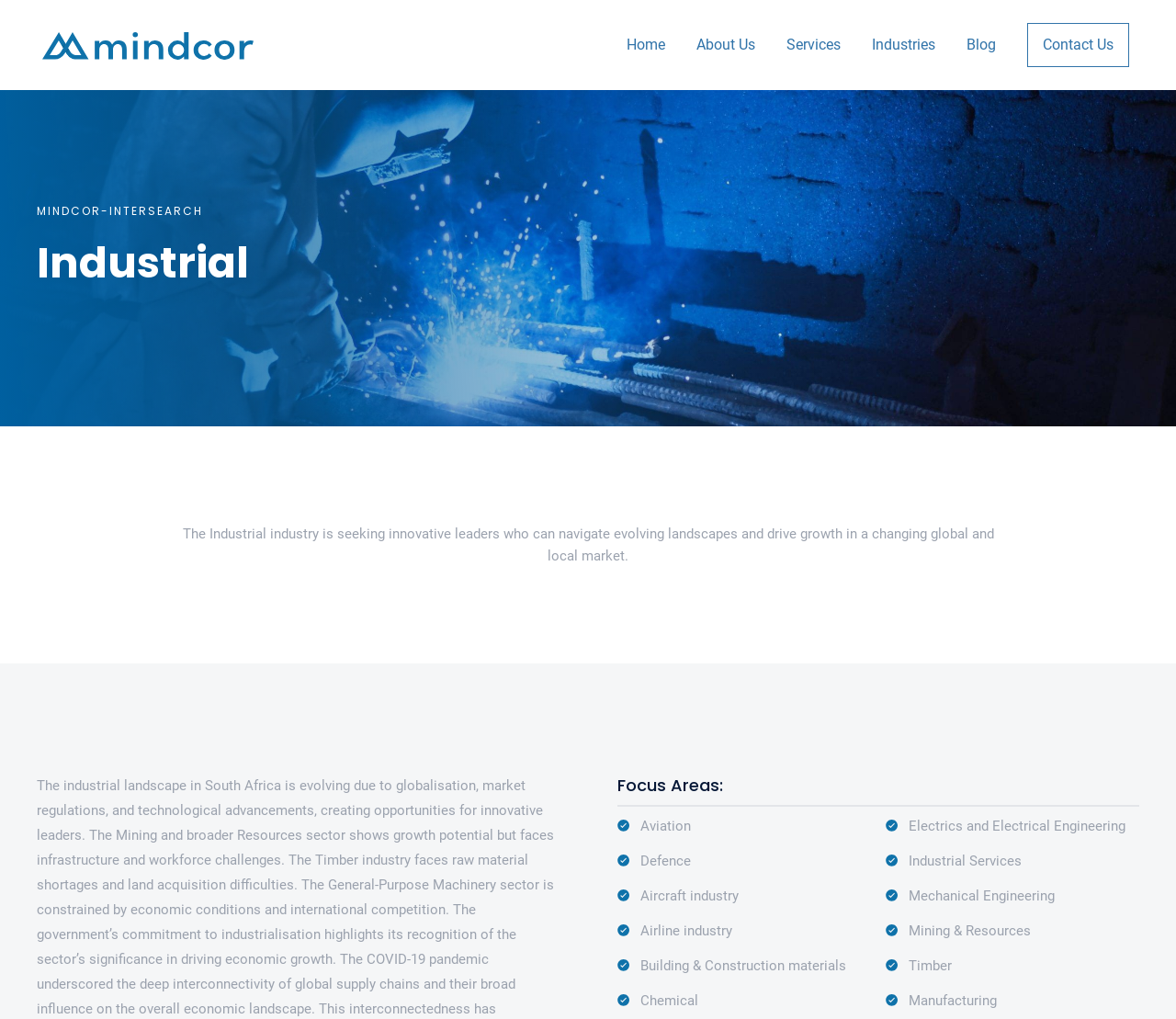Refer to the image and answer the question with as much detail as possible: What industries does the company serve?

The company serves various industries, which are listed under the 'Focus Areas:' section. Some of the industries mentioned include Aviation, Defence, Aircraft industry, Airline industry, Building & Construction materials, and many more.